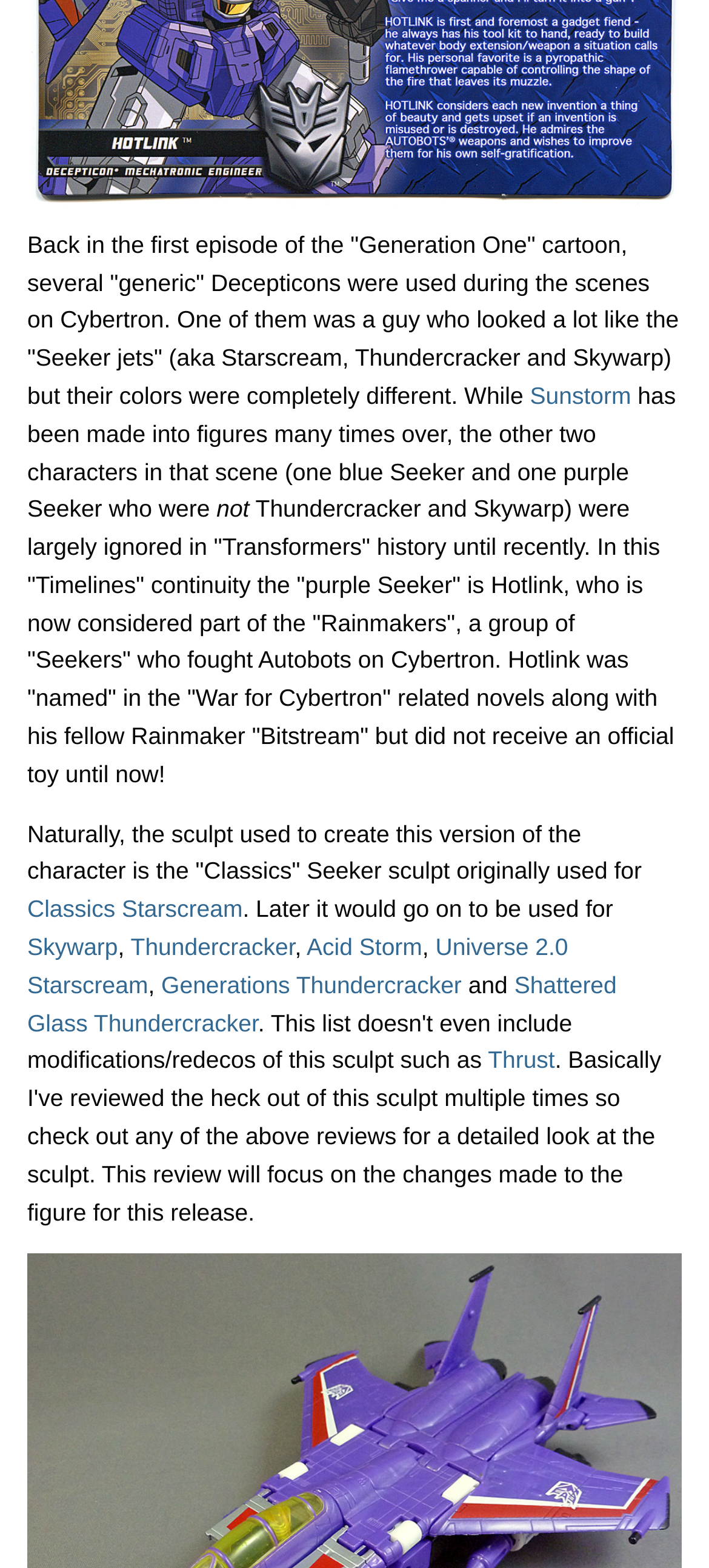Locate the bounding box coordinates of the element's region that should be clicked to carry out the following instruction: "Visit the page about Classics Starscream". The coordinates need to be four float numbers between 0 and 1, i.e., [left, top, right, bottom].

[0.038, 0.571, 0.342, 0.588]